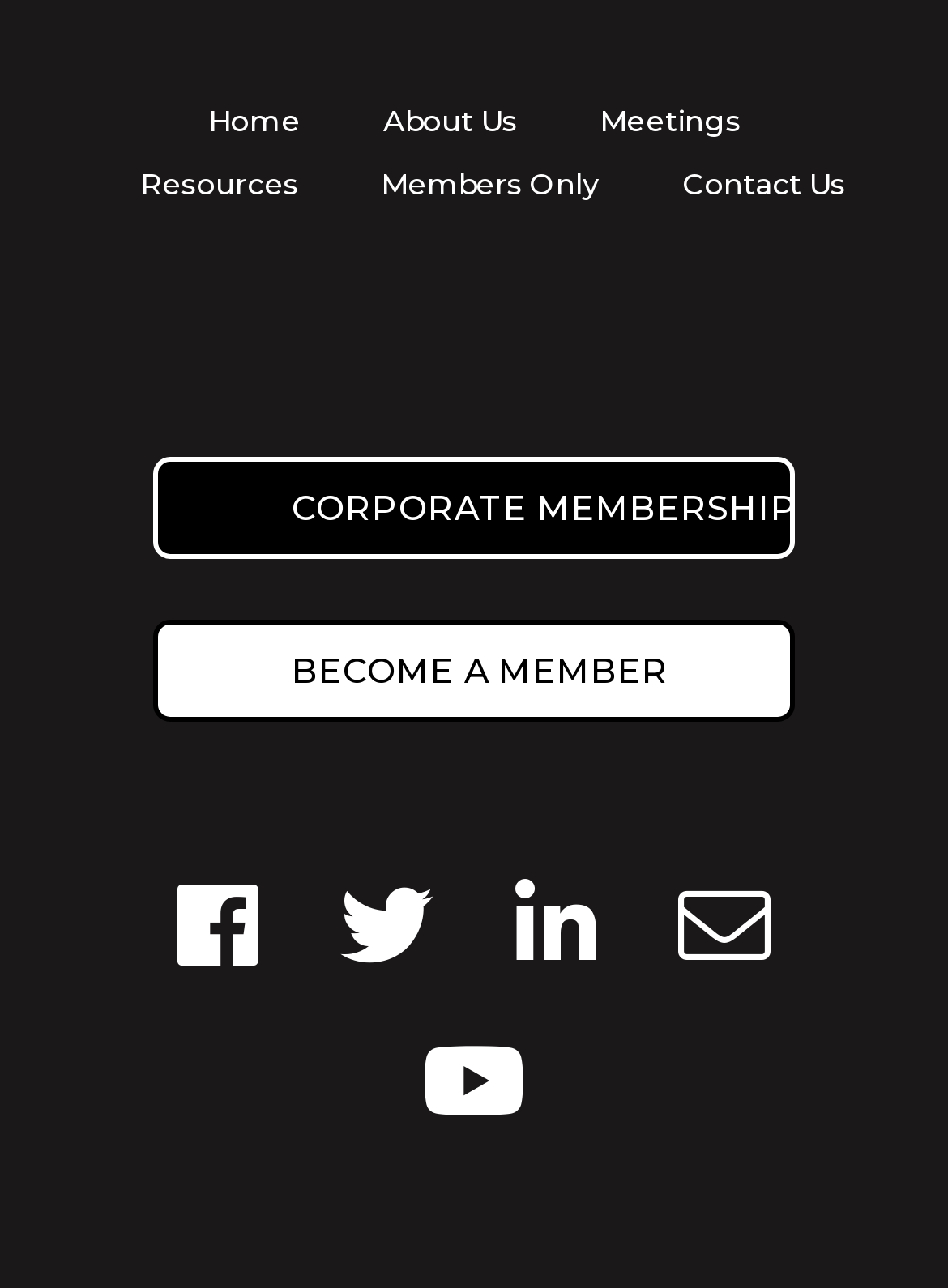Locate the bounding box coordinates of the clickable area to execute the instruction: "go to home page". Provide the coordinates as four float numbers between 0 and 1, represented as [left, top, right, bottom].

[0.219, 0.08, 0.317, 0.108]